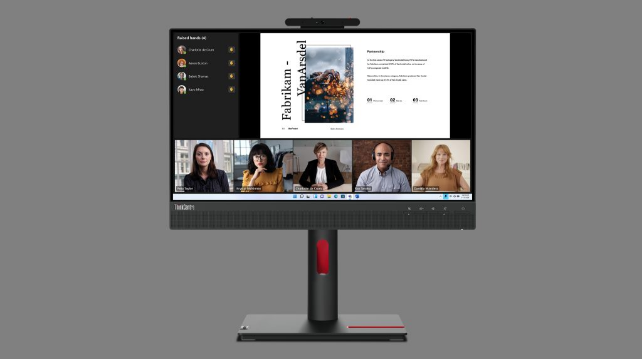What is the purpose of the device?
Analyze the image and deliver a detailed answer to the question.

The caption describes the device as designed for modern workspaces, implying that its purpose is to cater to the needs of professionals in modern work environments.